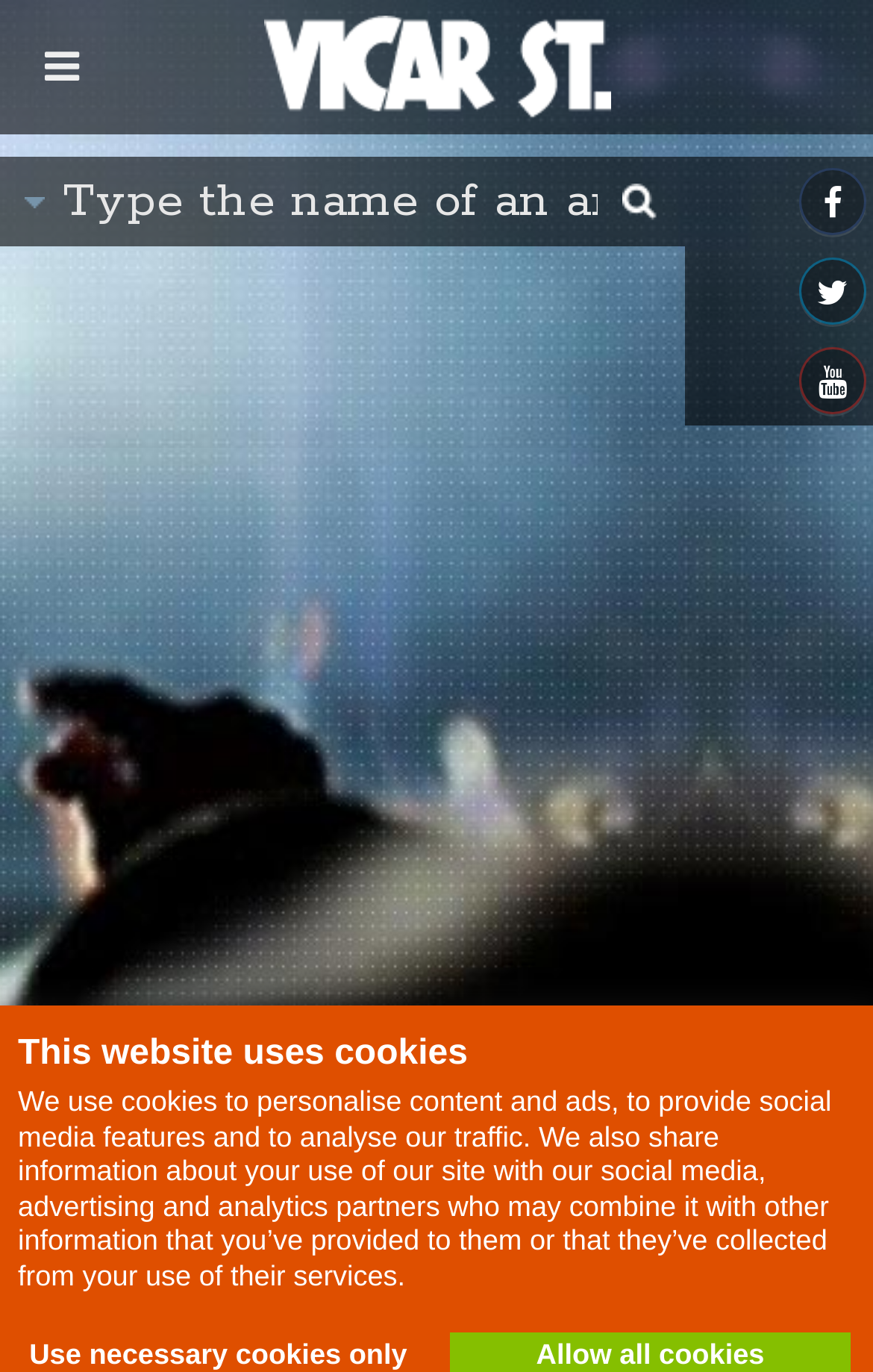What is the name of the character played by Tommy Tiernan in Father Ted?
Could you answer the question in a detailed manner, providing as much information as possible?

The answer can be found in the static text element that provides information about Tommy Tiernan's career, stating that he featured in Father Ted as Fr. Kevin.